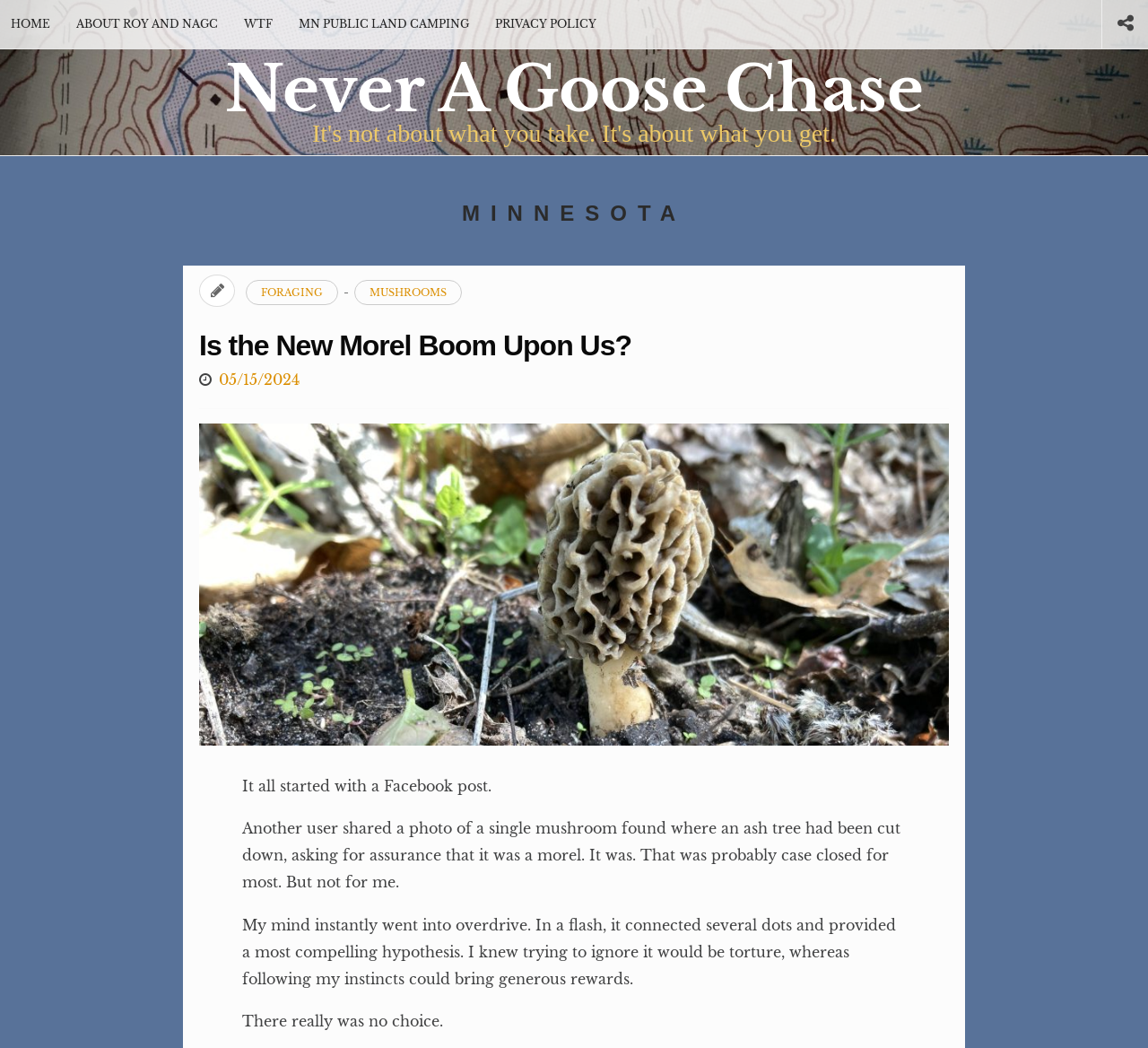Given the content of the image, can you provide a detailed answer to the question?
What is the author's interest in?

From the text, I can see that the author is interested in morel mushrooms, as they mention a Facebook post about a morel mushroom found near an ash tree, and then go on to describe their thought process about it. This suggests that the author is interested in morel mushrooms and possibly foraging for them.